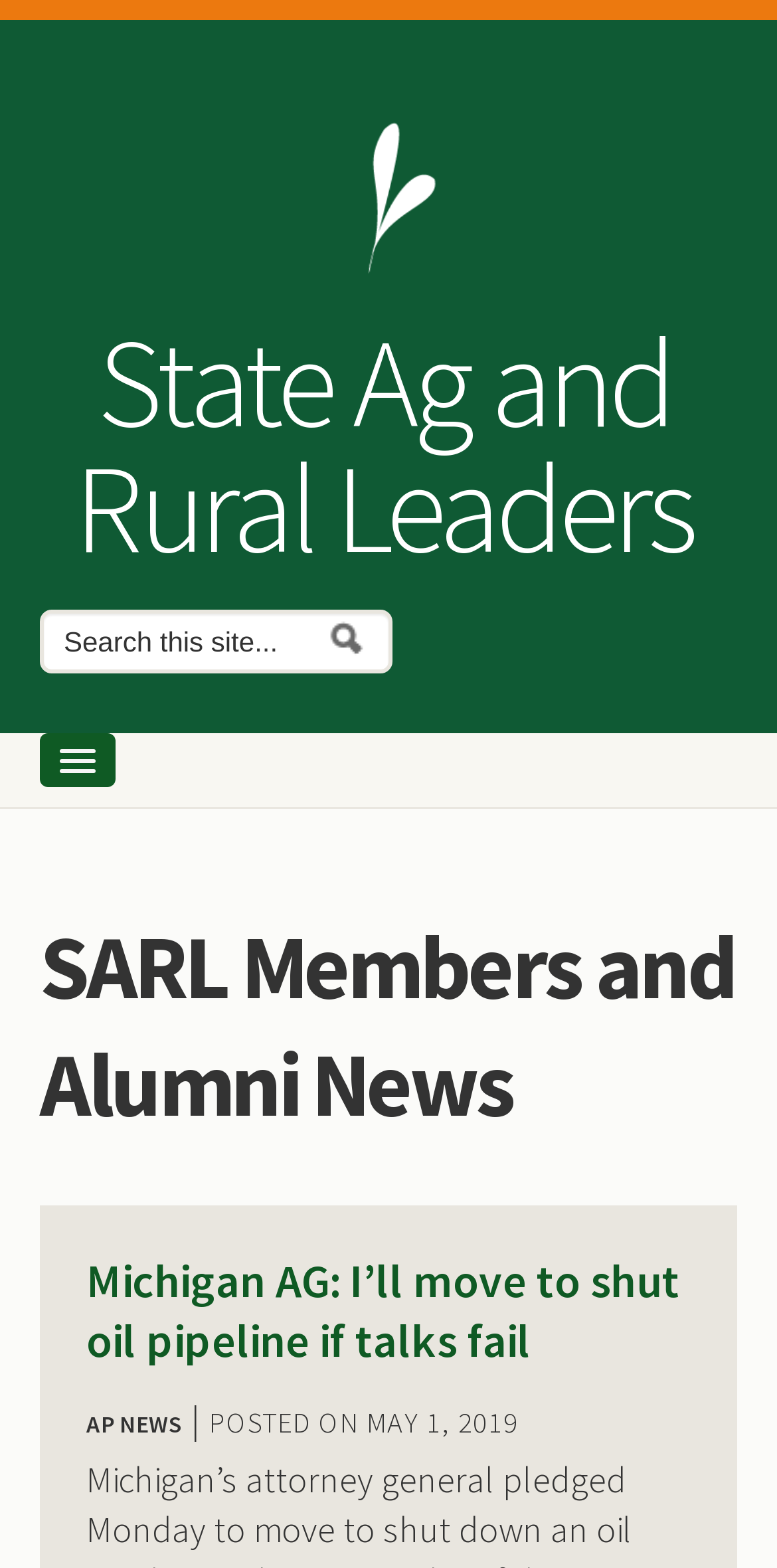What is the navigation menu located at?
Please respond to the question with a detailed and thorough explanation.

The navigation menu is located at the top of the webpage, and it contains links to different sections of the website, such as 'Home', 'Gleanings', 'Sponsorship', and 'Previous Summits'. The menu is positioned above the search form and the news articles.